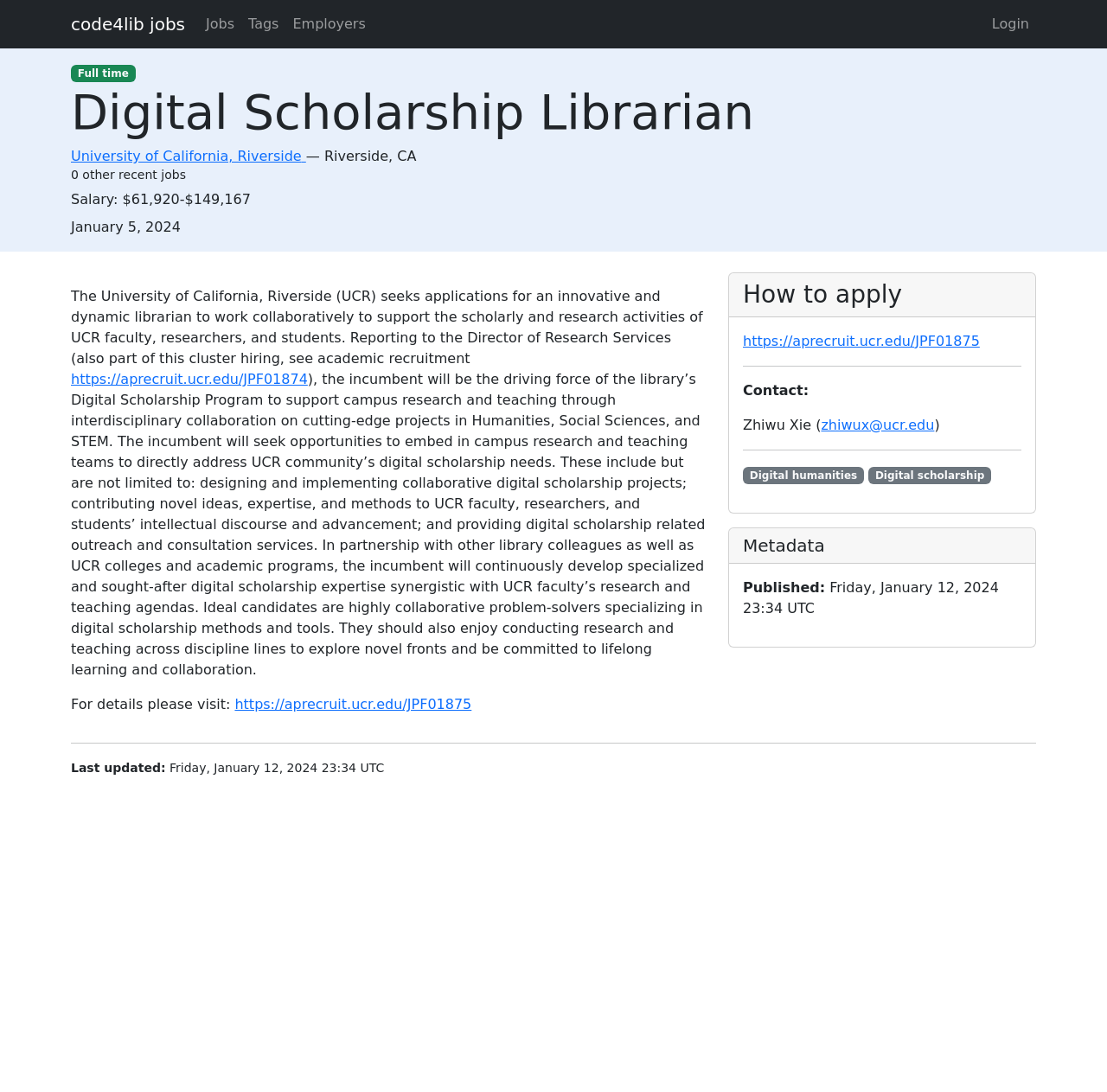Can you find the bounding box coordinates of the area I should click to execute the following instruction: "Click on the 'code4lib jobs' link"?

[0.064, 0.006, 0.167, 0.038]